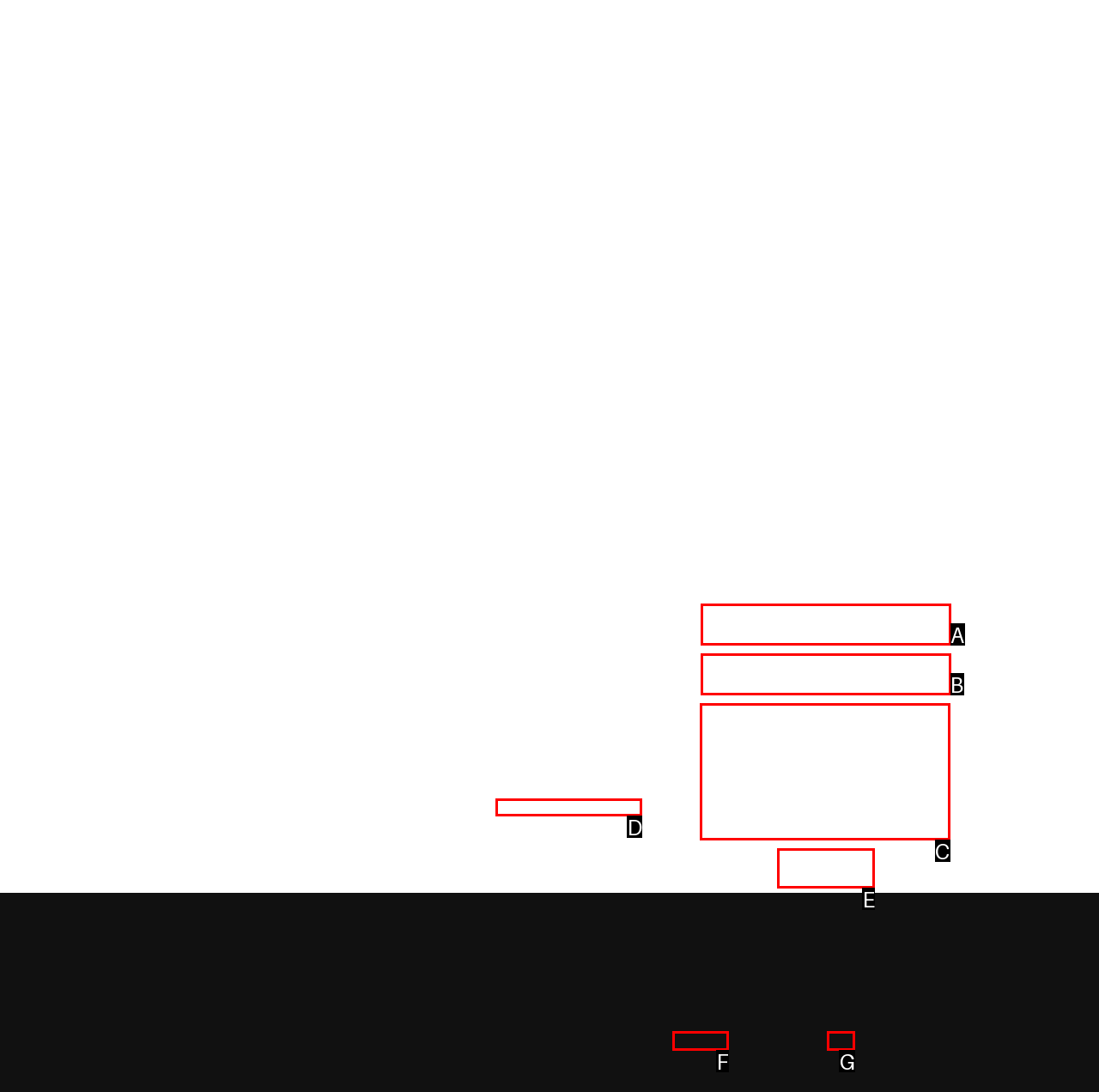Based on the element described as: DOWN IN THE DIRT
Find and respond with the letter of the correct UI element.

None